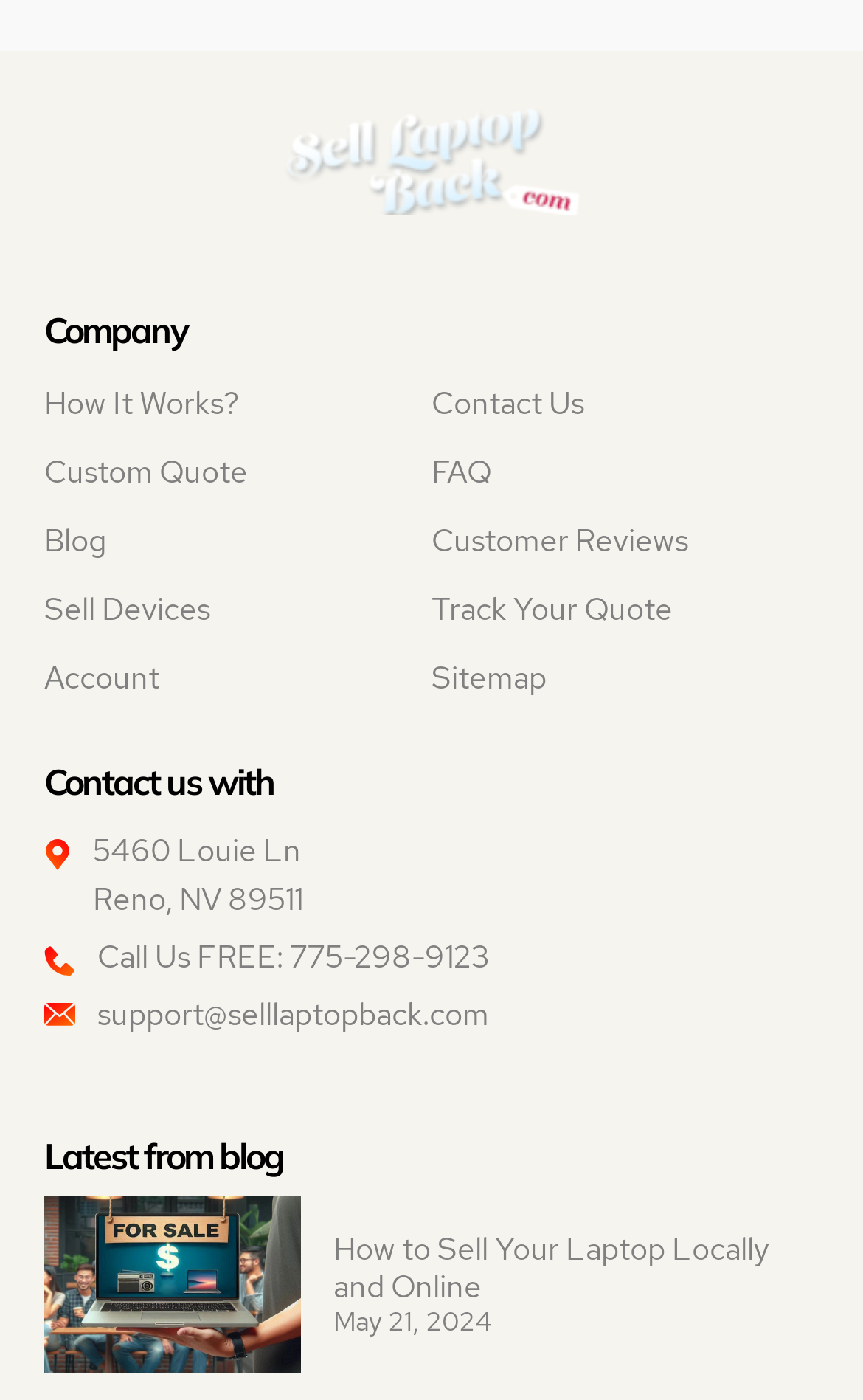Point out the bounding box coordinates of the section to click in order to follow this instruction: "Visit 'Customer Reviews'".

[0.5, 0.362, 0.823, 0.411]